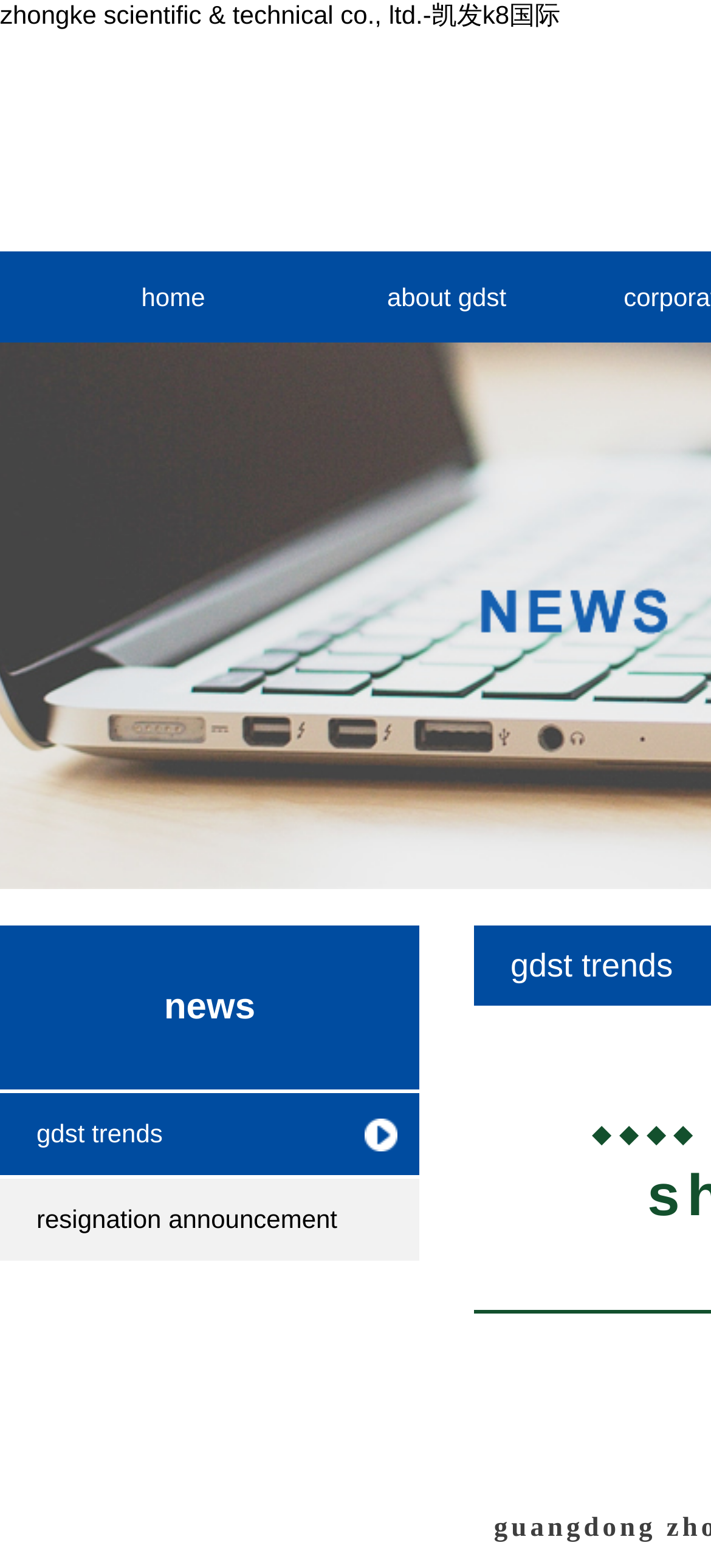What is the category of the webpage?
Kindly give a detailed and elaborate answer to the question.

Based on the links and text elements on the webpage, I inferred that the webpage is related to a company, as it has links to 'about', 'company profile', 'corporate culture', and other company-related topics.